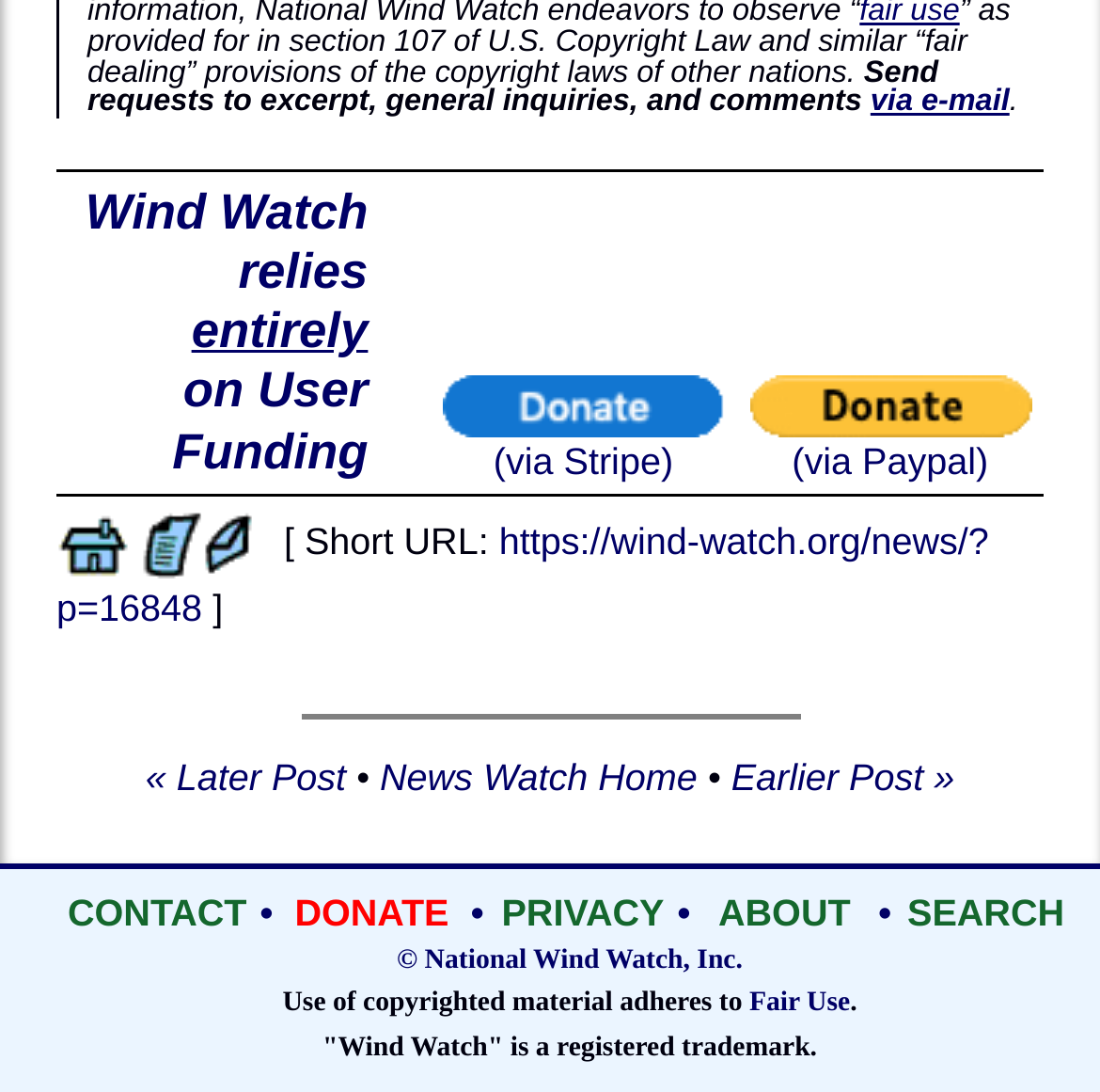Find the bounding box coordinates for the UI element that matches this description: "(via Stripe)".

[0.402, 0.36, 0.659, 0.446]